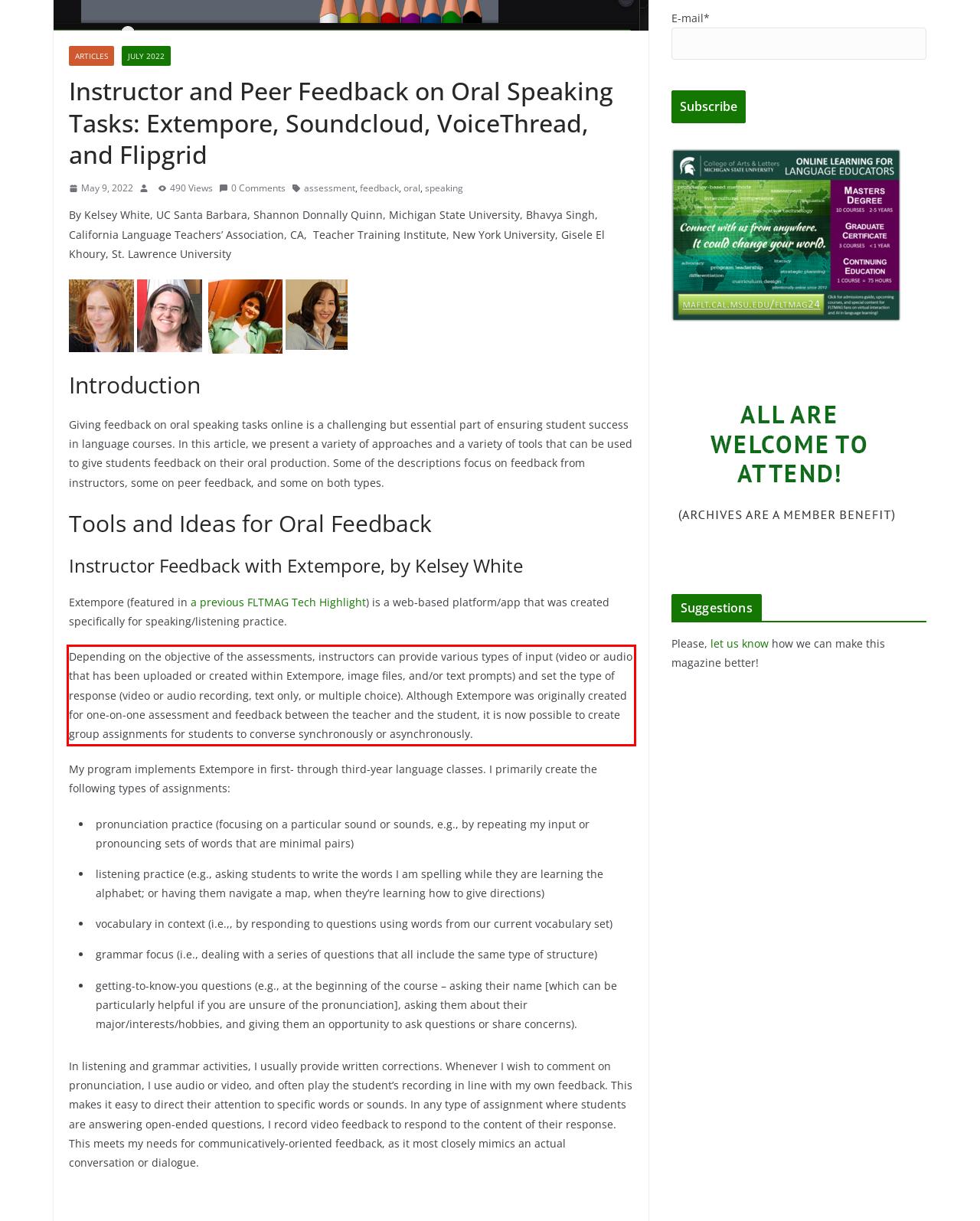Given a screenshot of a webpage, identify the red bounding box and perform OCR to recognize the text within that box.

Depending on the objective of the assessments, instructors can provide various types of input (video or audio that has been uploaded or created within Extempore, image files, and/or text prompts) and set the type of response (video or audio recording, text only, or multiple choice). Although Extempore was originally created for one-on-one assessment and feedback between the teacher and the student, it is now possible to create group assignments for students to converse synchronously or asynchronously.